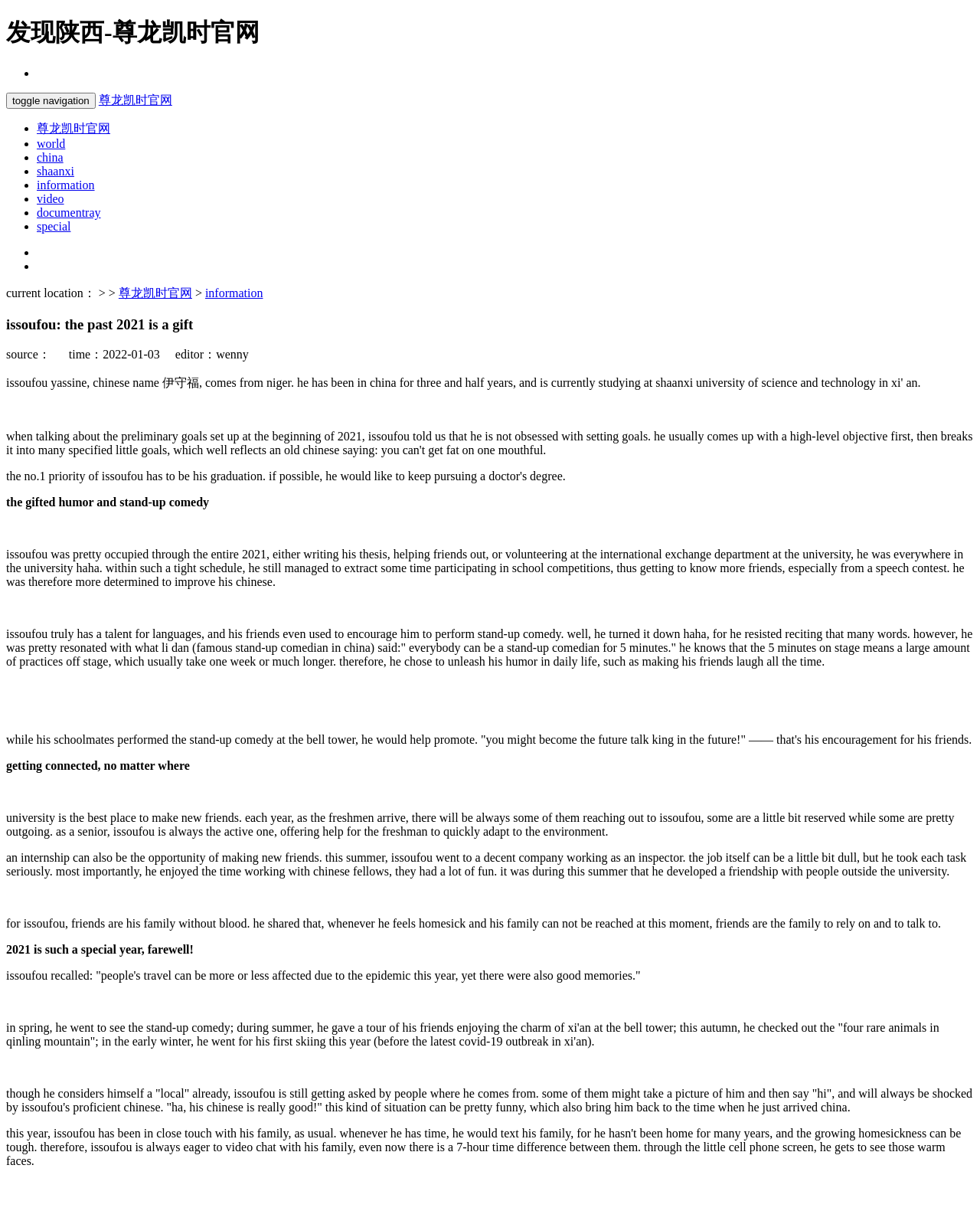Find the bounding box coordinates for the area you need to click to carry out the instruction: "Visit 尊龙凯时官网". The coordinates should be four float numbers between 0 and 1, indicated as [left, top, right, bottom].

[0.101, 0.076, 0.176, 0.087]